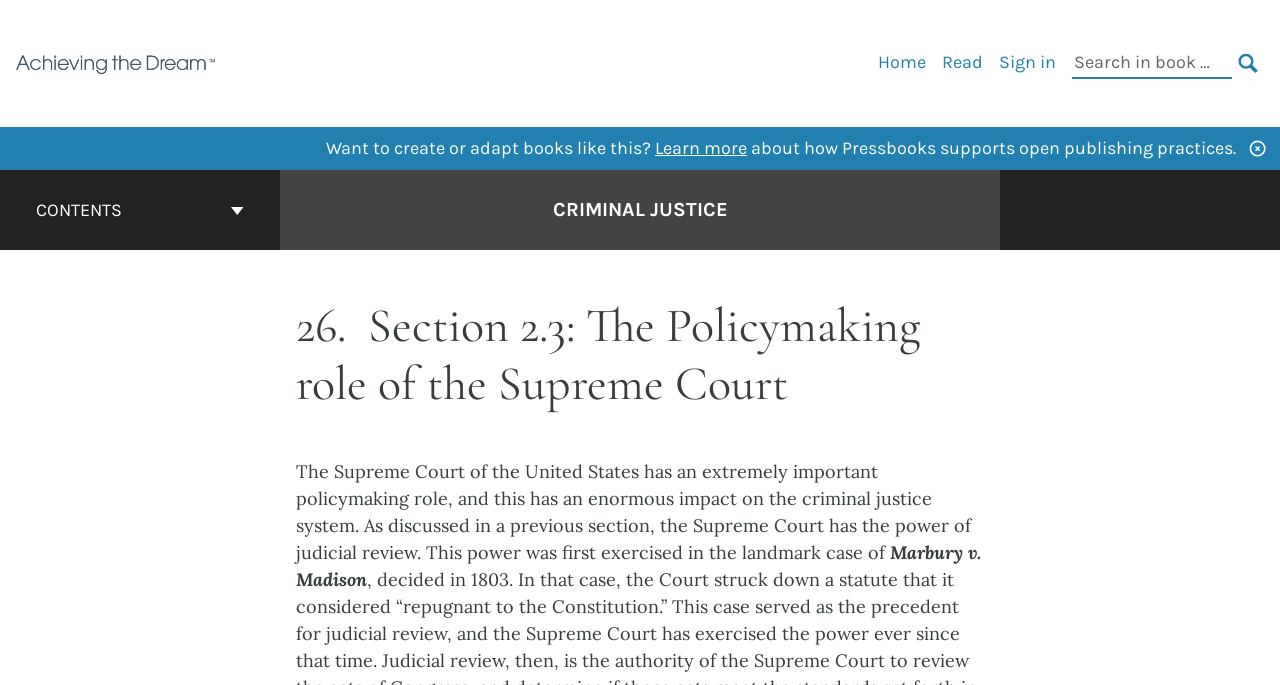Give a succinct answer to this question in a single word or phrase: 
What is the power of the Supreme Court mentioned in the text?

judicial review